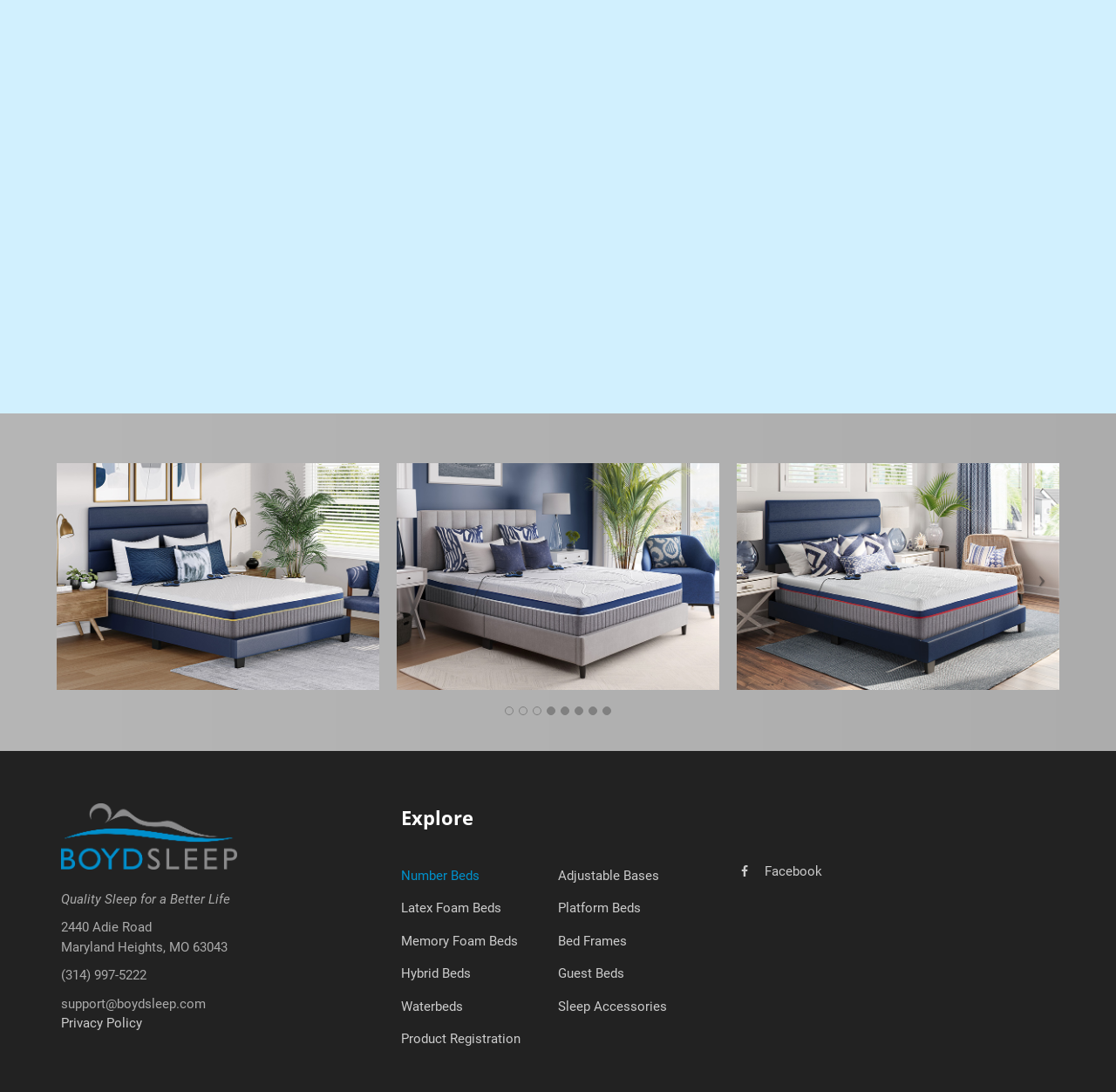Please identify the coordinates of the bounding box for the clickable region that will accomplish this instruction: "Click the '‹' link to navigate to the previous page".

[0.043, 0.516, 0.09, 0.54]